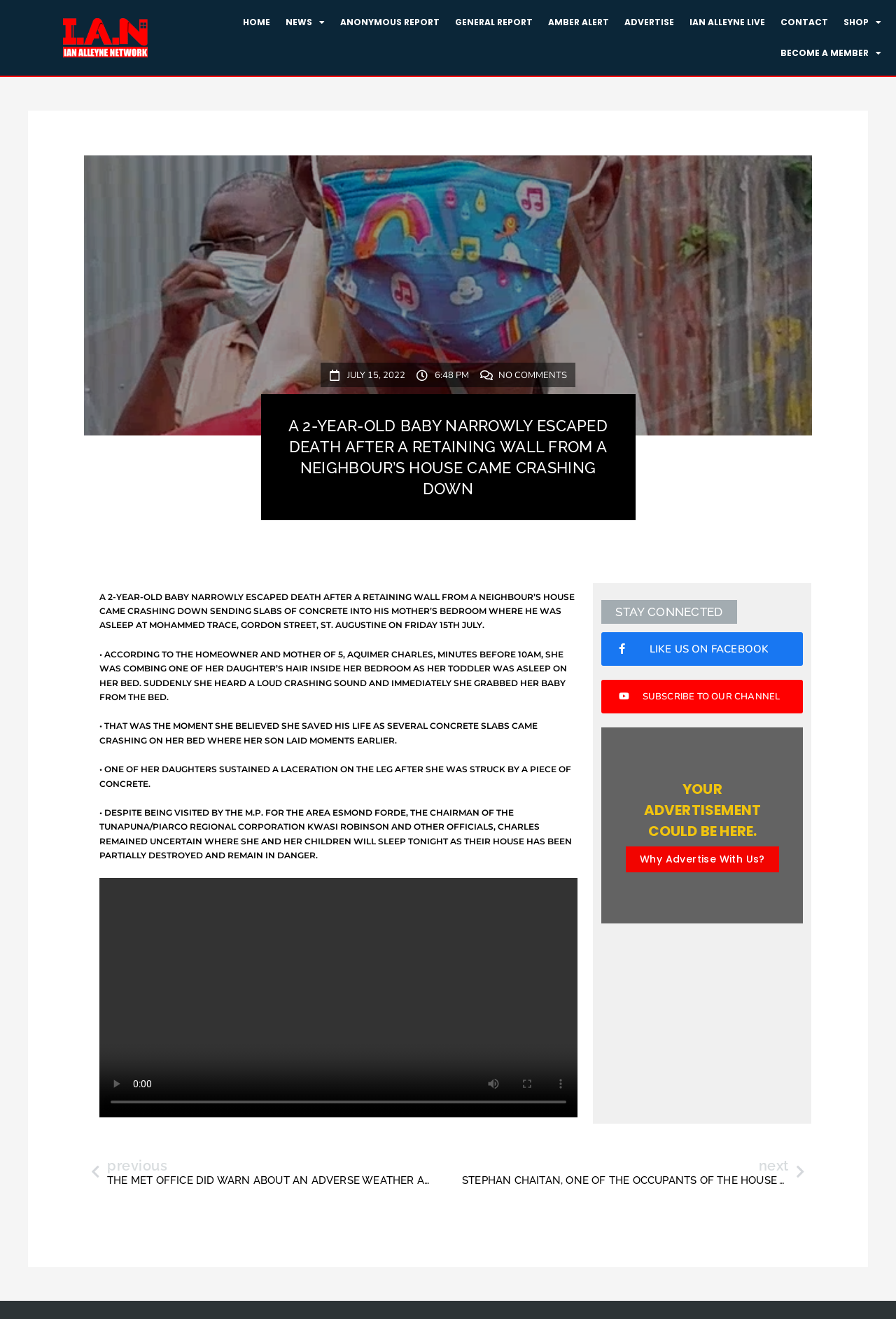Offer a detailed explanation of the webpage layout and contents.

This webpage appears to be a news article page. At the top, there is a navigation menu with 8 links: "HOME", "NEWS", "ANONYMOUS REPORT", "GENERAL REPORT", "AMBER ALERT", "ADVERTISE", "IAN ALLEYNE LIVE", "CONTACT", and "SHOP". Below the navigation menu, there is a main content area.

In the main content area, there is a time stamp "JULY 15, 2022 6:48 PM" at the top, followed by a heading that reads "A 2-YEAR-OLD BABY NARROWLY ESCAPED DEATH AFTER A RETAINING WALL FROM A NEIGHBOUR’S HOUSE CAME CRASHING DOWN". Below the heading, there is a long paragraph of text that describes the incident.

The text is divided into several sections, each describing a different aspect of the incident. The first section describes how the mother of the 2-year-old baby narrowly escaped death when a retaining wall from a neighbor's house came crashing down. The second section describes how the mother heard a loud crashing sound and immediately grabbed her baby from the bed. The third section describes how one of her daughters sustained a laceration on the leg after being struck by a piece of concrete. The fourth section describes how the homeowner and mother of 5, Aquimer Charles, remained uncertain where she and her children would sleep that night as their house had been partially destroyed and remained in danger.

Below the text, there is a figure that appears to be a video player with several buttons, including "play", "mute", "enter full screen", and "show more media controls". The video player is disabled.

To the right of the video player, there is a section with a heading "STAY CONNECTED" and three links: "LIKE US ON FACEBOOK", "SUBSCRIBE TO OUR CHANNEL", and "YOUR ADVERTISEMENT COULD BE HERE. Why Advertise With Us?". The last link has an image associated with it.

At the bottom of the page, there are two links: "PREV previous THE MET OFFICE DID WARN ABOUT AN ADVERSE WEATHER ALERT #1 YELLOW LEVEL FOR TODAY" and "next STEPHAN CHAITAN, ONE OF THE OCCUPANTS OF THE HOUSE WHERE THE RETAINING WALL COLLAPSED AT MOHAMMED TRACE, NEXT".

Finally, there is a small image at the very bottom of the page.